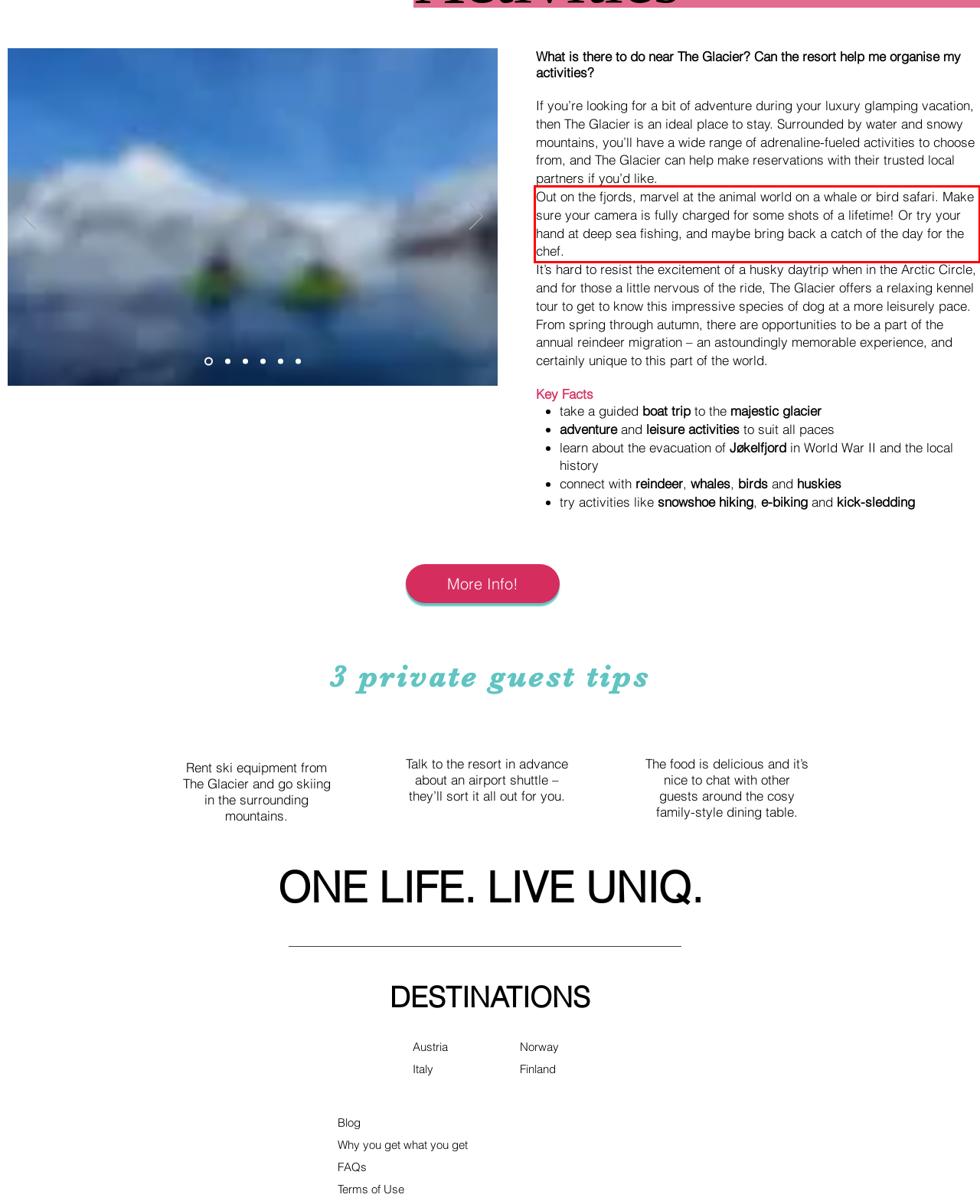Please examine the webpage screenshot and extract the text within the red bounding box using OCR.

Out on the fjords, marvel at the animal world on a whale or bird safari. Make sure your camera is fully charged for some shots of a lifetime! Or try your hand at deep sea fishing, and maybe bring back a catch of the day for the chef.